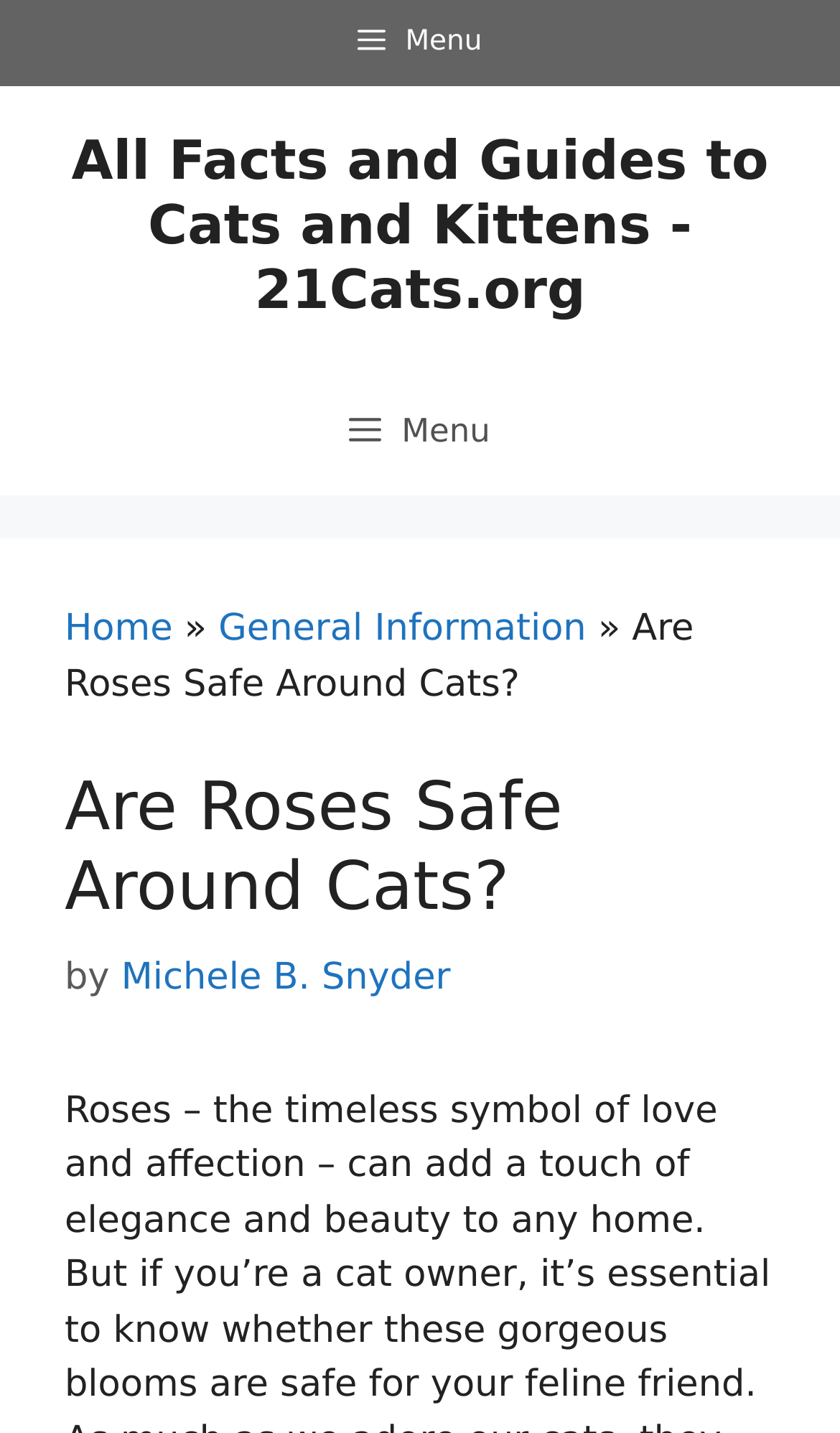Who is the author of the current article?
Please respond to the question thoroughly and include all relevant details.

I found the author's name by looking at the header section, where it says 'by Michele B. Snyder'. This indicates that Michele B. Snyder is the author of the current article.